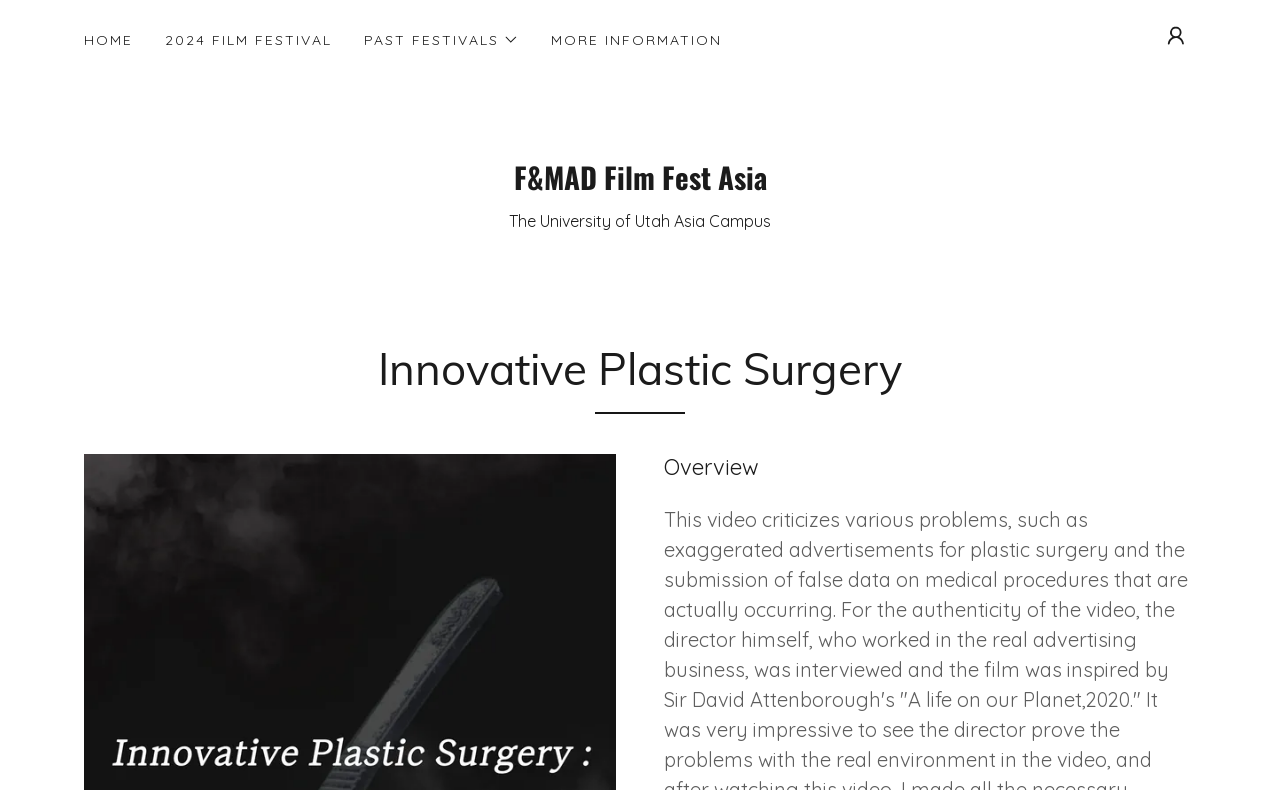Describe all the key features of the webpage in detail.

The webpage is about Innovative Plastic Surgery, with a main section taking up the top portion of the page. At the top-left, there is a navigation menu with links to "HOME", "2024 FILM FESTIVAL", and "MORE INFORMATION". Next to the "2024 FILM FESTIVAL" link, there is a button labeled "PAST FESTIVALS" with a small icon to its right. 

To the right of the navigation menu, there is a link to "F&MAD Film Fest Asia" with a heading of the same name below it. Below the link, there is a heading that reads "The University of Utah Asia Campus". 

At the top-right corner, there is another button with an icon, but no label. 

In the middle of the page, there is a large heading that reads "Innovative Plastic Surgery". Below this heading, there is a smaller heading that reads "Overview".